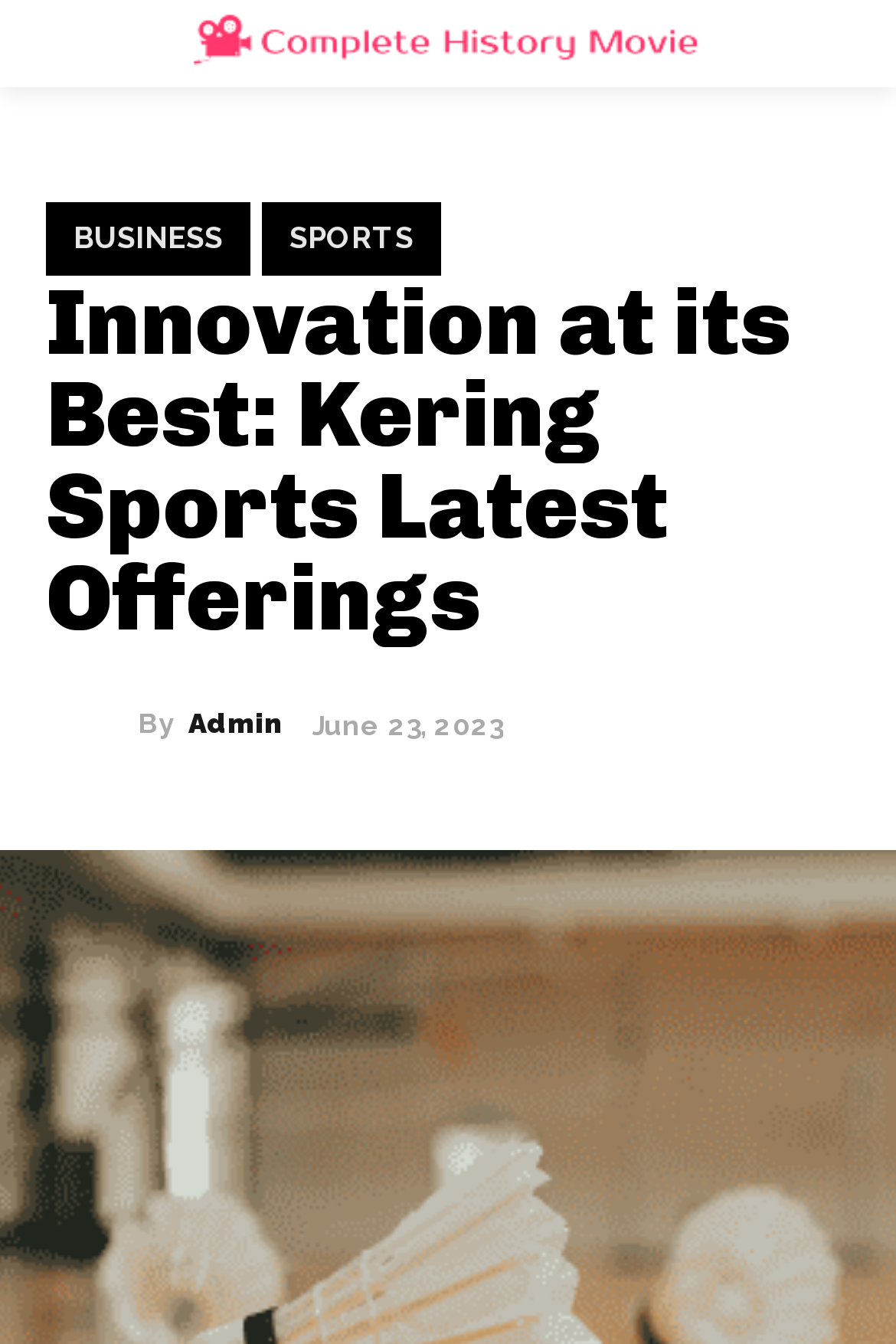What is the date of the latest article?
Examine the image and provide an in-depth answer to the question.

The date of the latest article is identified as 'June 23, 2023' based on the StaticText element within the time element. This date is likely the publication date of the latest article.